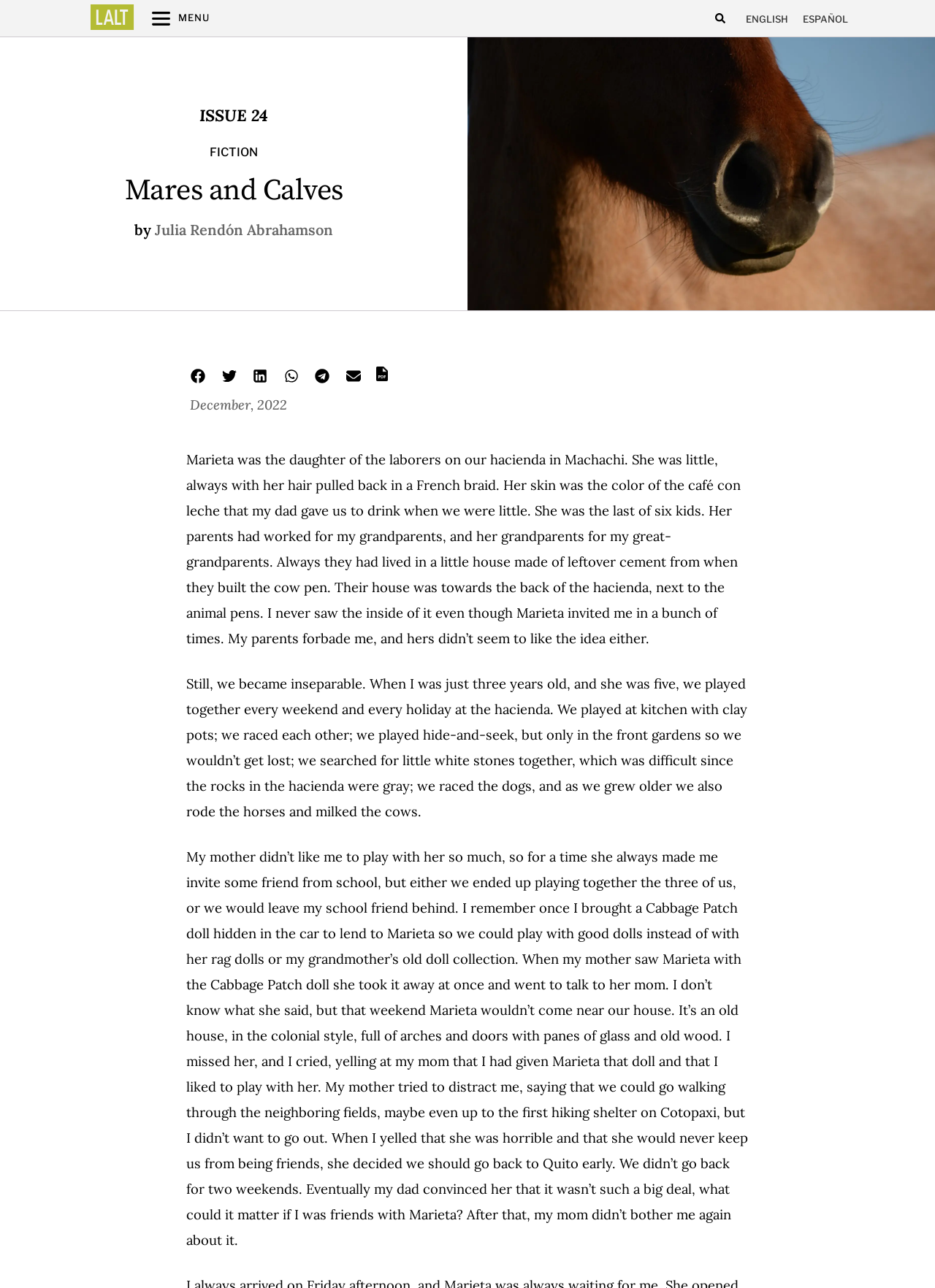Determine the coordinates of the bounding box for the clickable area needed to execute this instruction: "Read the article 'Mares and Calves'".

[0.05, 0.137, 0.45, 0.159]